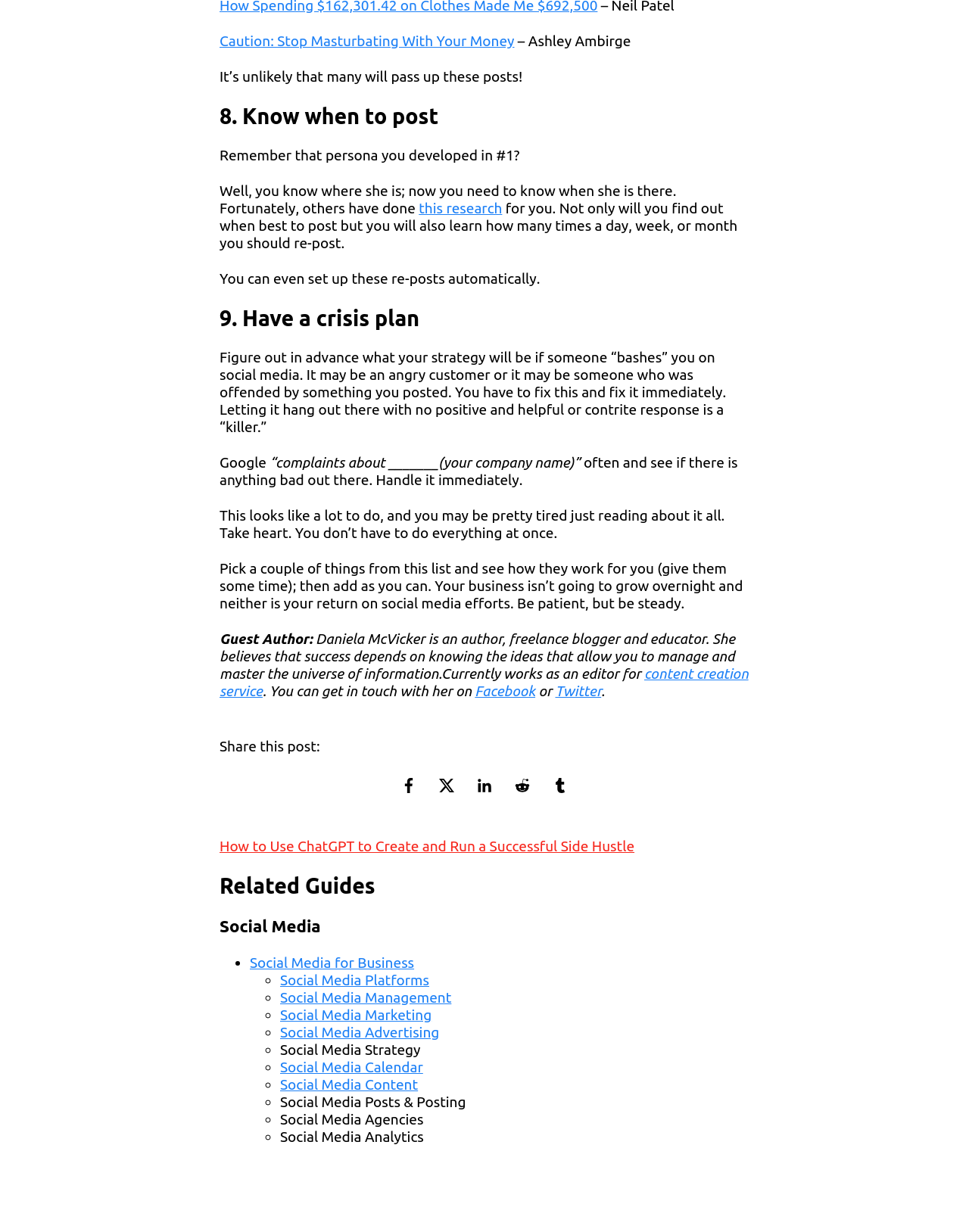Could you highlight the region that needs to be clicked to execute the instruction: "Click on 'Caution: Stop Masturbating With Your Money'"?

[0.227, 0.026, 0.531, 0.04]